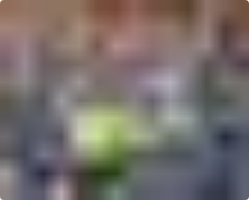What is the purpose of the image?
Can you provide a detailed and comprehensive answer to the question?

The caption states that the imagery serves to motivate readers to explore how integrating certain foods can positively impact their diet and mood. This implies that the purpose of the image is to inspire and encourage readers to make healthy changes in their lifestyle.